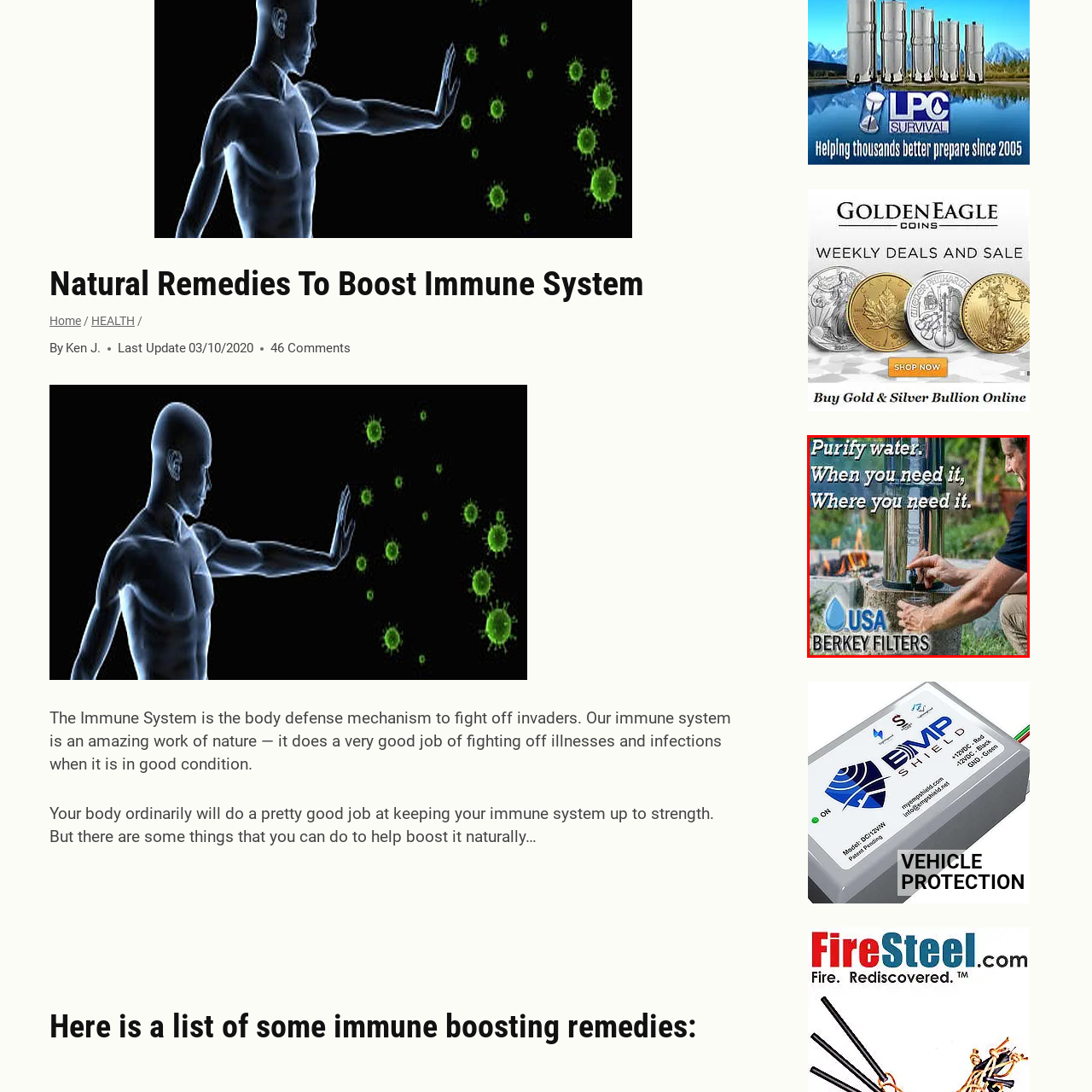Where is the person in the image?
Examine the content inside the red bounding box and give a comprehensive answer to the question.

The presence of a campfire and a log in the image indicates that the person is in an outdoor setting, possibly while camping or hiking.